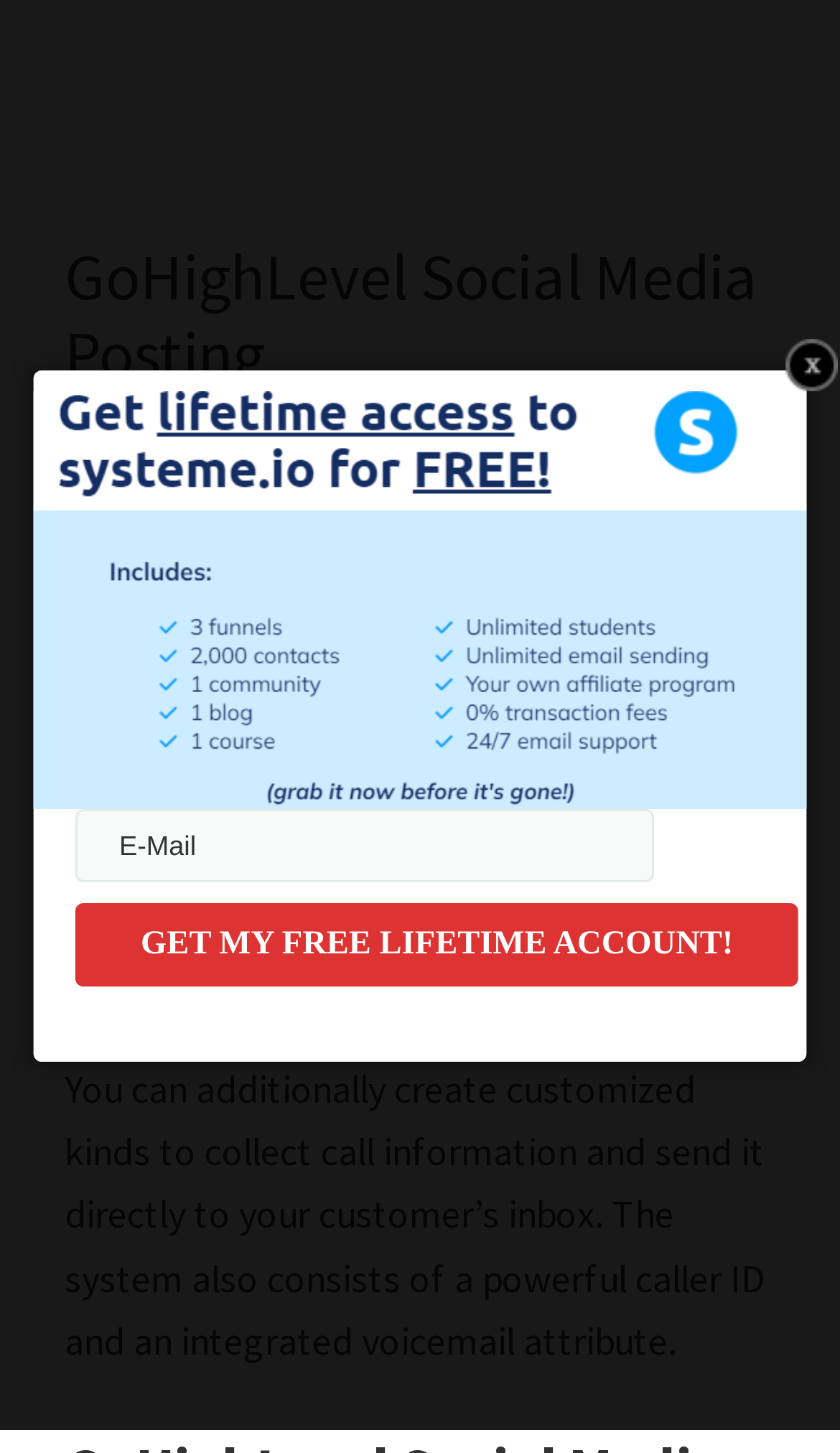Please determine the main heading text of this webpage.

GoHighLevel Social Media Posting